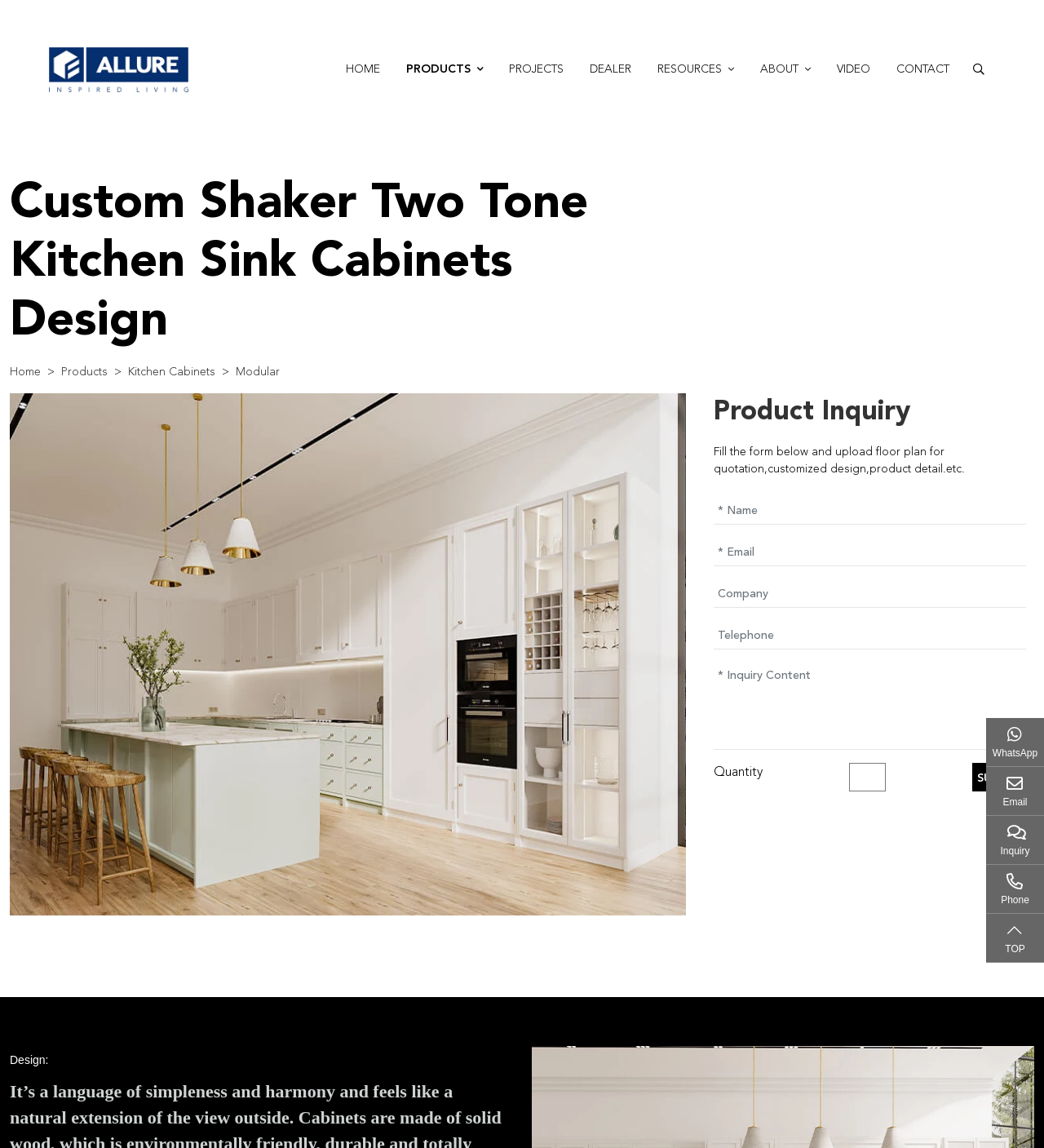Provide the bounding box coordinates of the section that needs to be clicked to accomplish the following instruction: "Fill in the 'Name' textbox."

[0.684, 0.432, 0.983, 0.457]